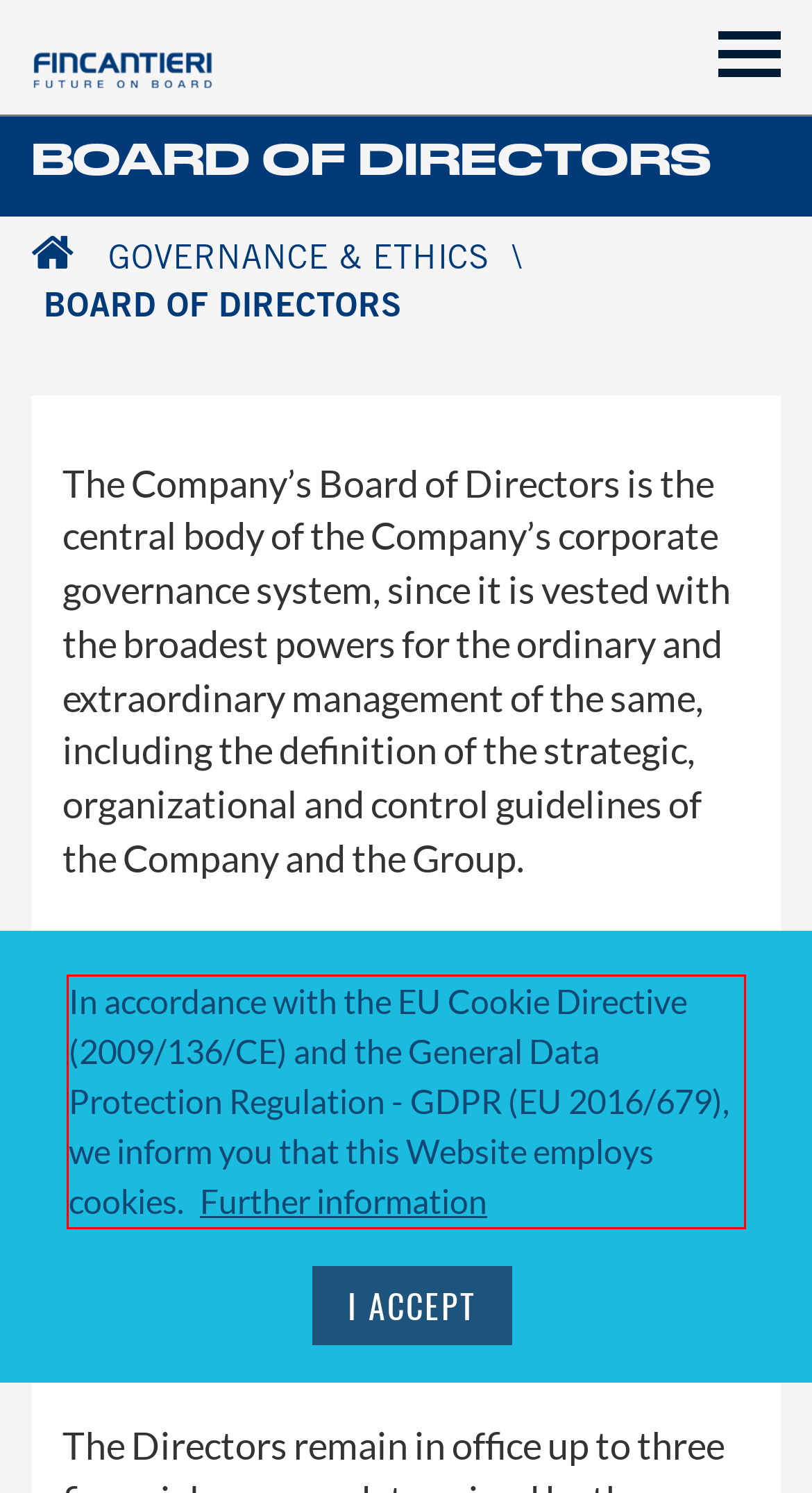By examining the provided screenshot of a webpage, recognize the text within the red bounding box and generate its text content.

In accordance with the EU Cookie Directive (2009/136/CE) and the General Data Protection Regulation - GDPR (EU 2016/679), we inform you that this Website employs cookies.Further information